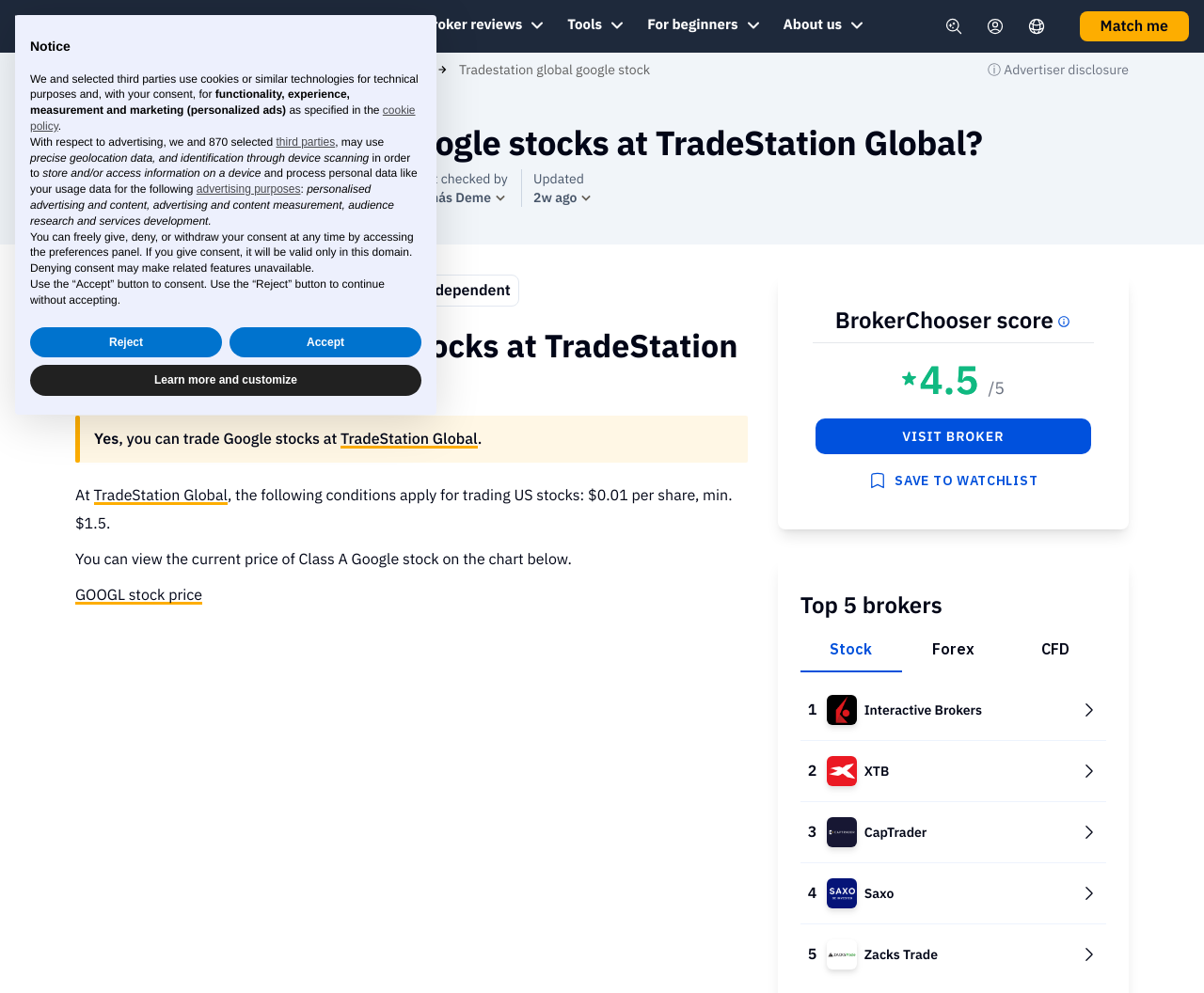Find the bounding box coordinates for the area that should be clicked to accomplish the instruction: "Save to watchlist".

[0.707, 0.465, 0.876, 0.503]